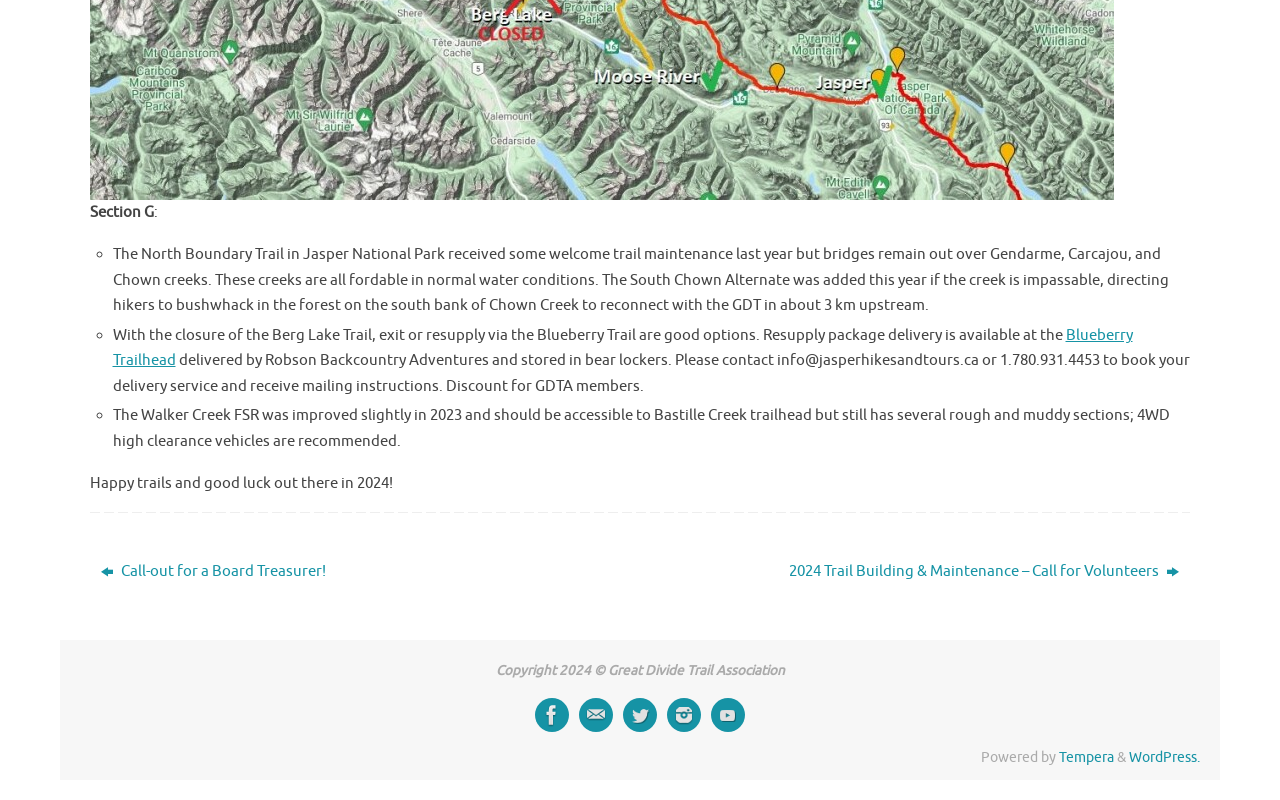Based on the element description "title="Instagram"", predict the bounding box coordinates of the UI element.

[0.521, 0.872, 0.548, 0.915]